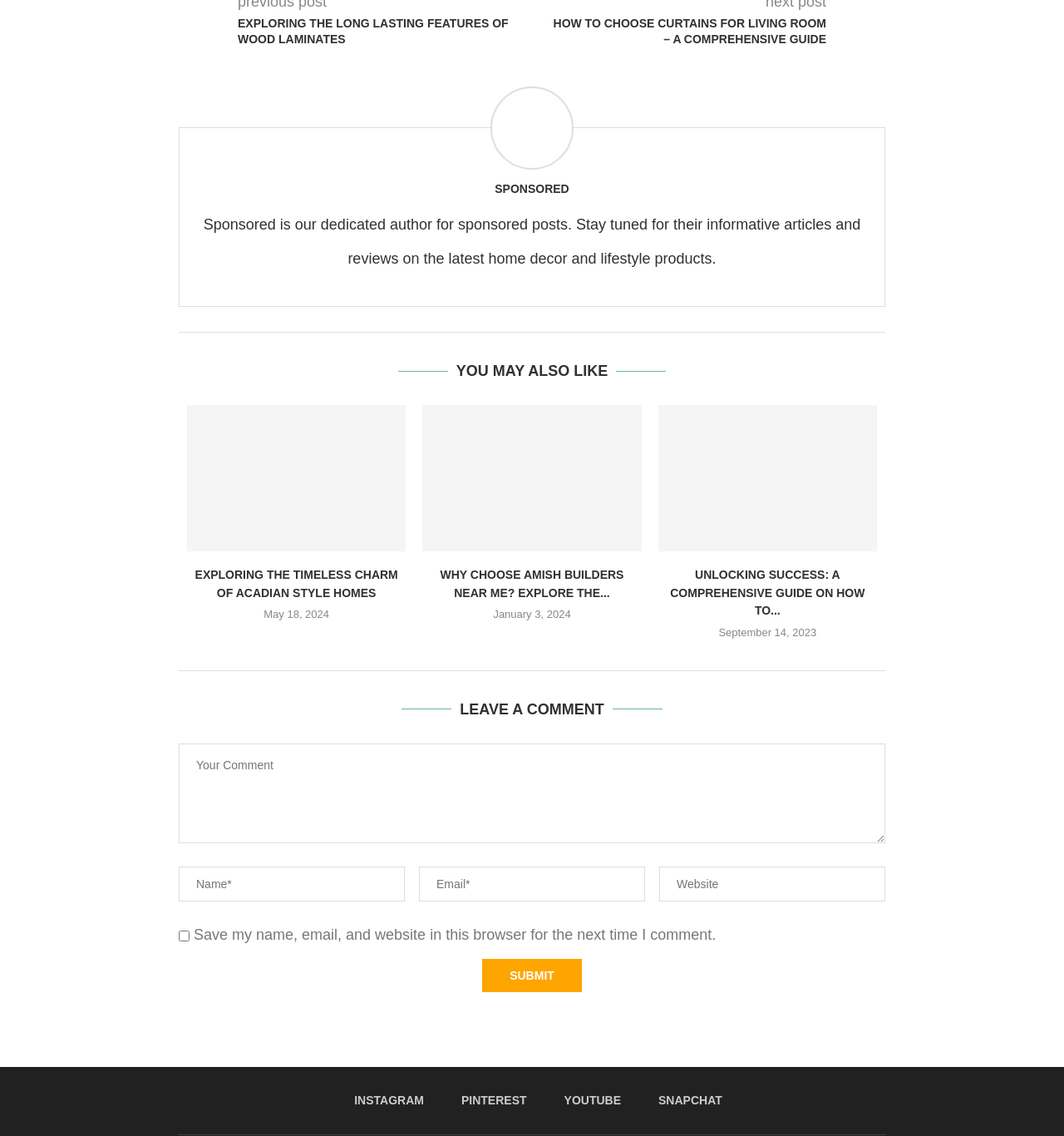Please determine the bounding box coordinates of the area that needs to be clicked to complete this task: 'Read the article about choosing curtains for living room'. The coordinates must be four float numbers between 0 and 1, formatted as [left, top, right, bottom].

[0.5, 0.014, 0.832, 0.042]